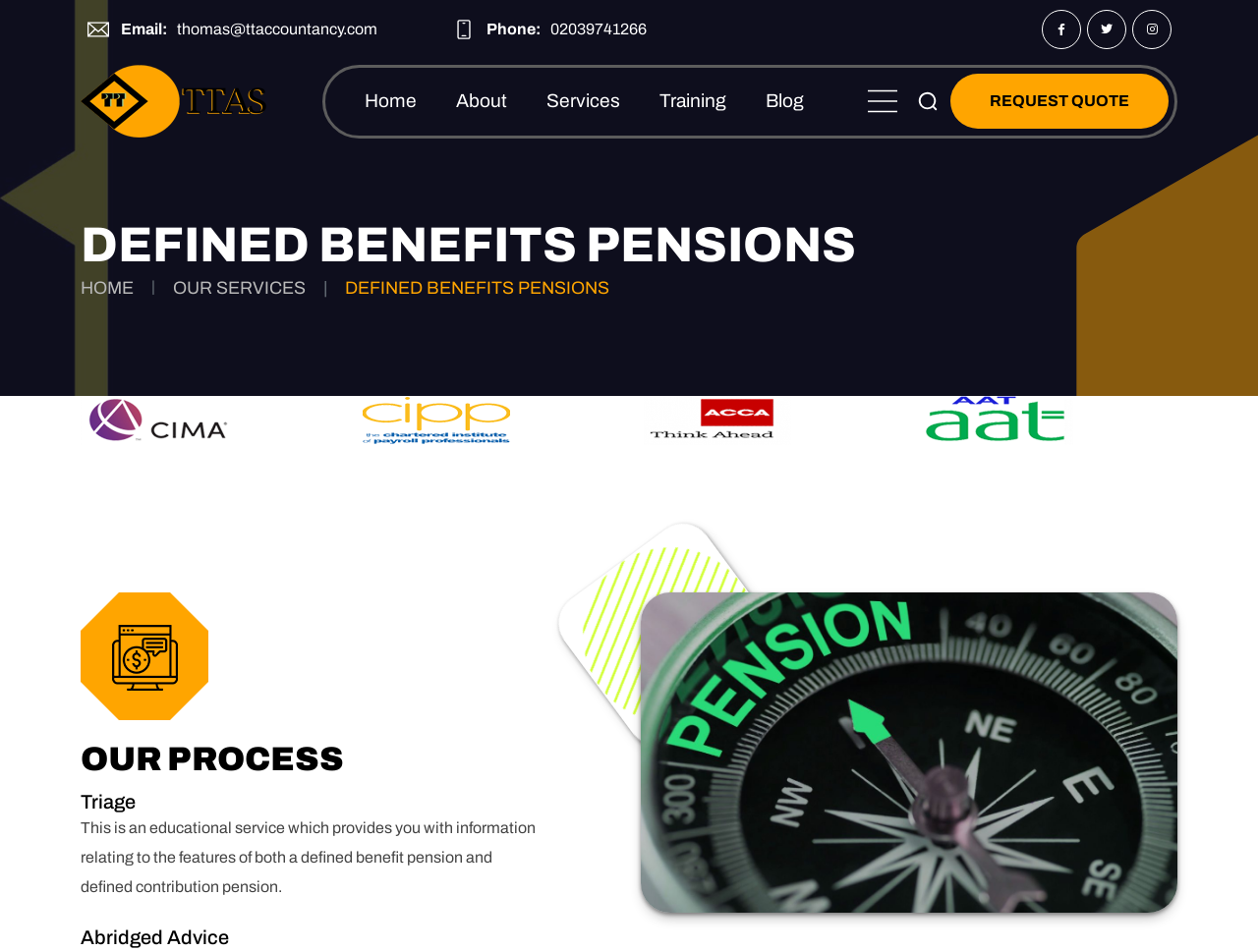Please respond to the question with a concise word or phrase:
What is the main topic of the webpage?

Defined Benefits Pensions